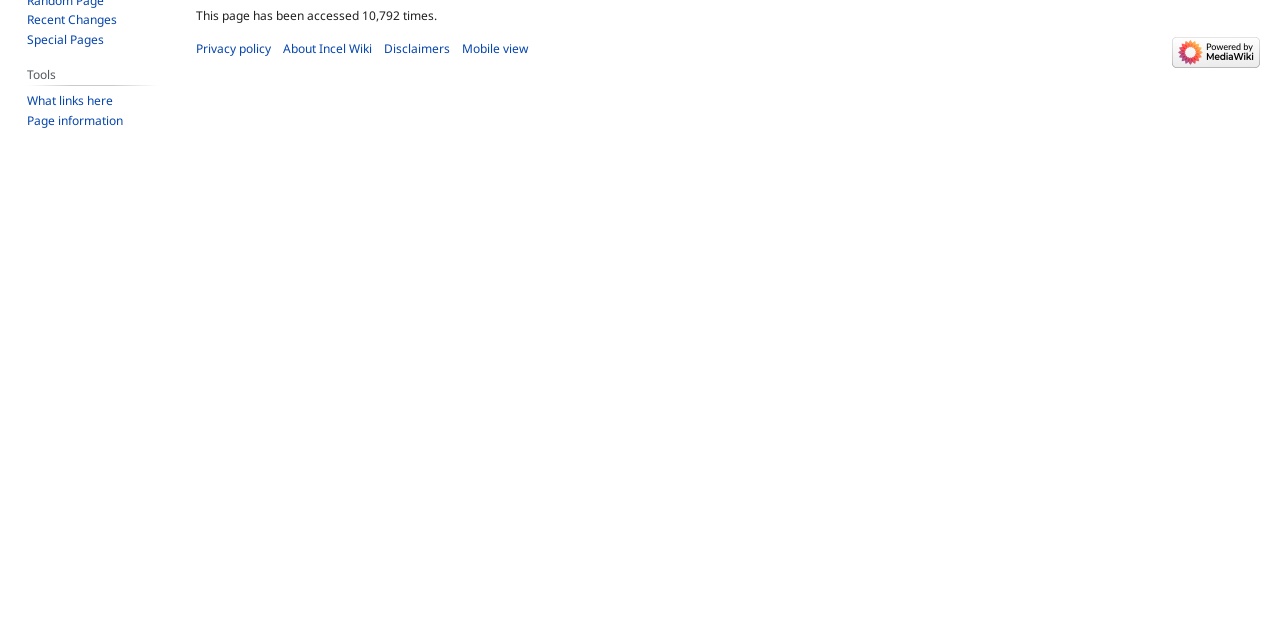Extract the bounding box coordinates of the UI element described: "What links here". Provide the coordinates in the format [left, top, right, bottom] with values ranging from 0 to 1.

[0.021, 0.144, 0.088, 0.171]